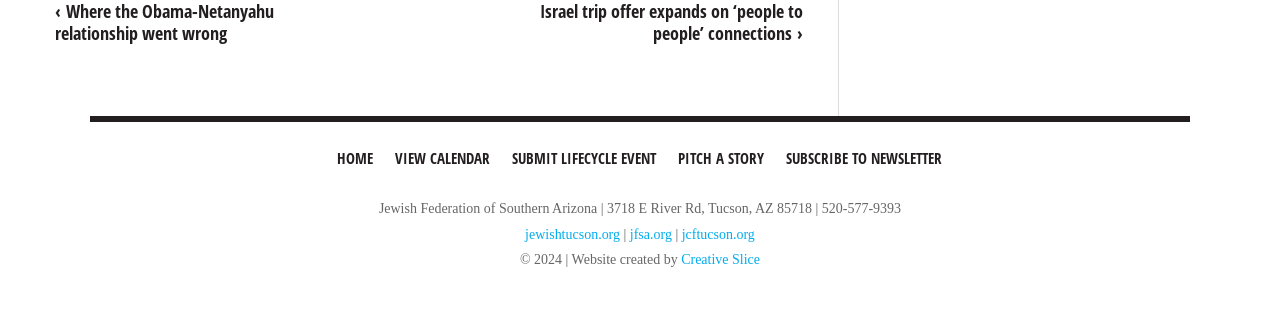Identify the bounding box coordinates of the area you need to click to perform the following instruction: "pitch a story".

[0.523, 0.442, 0.604, 0.582]